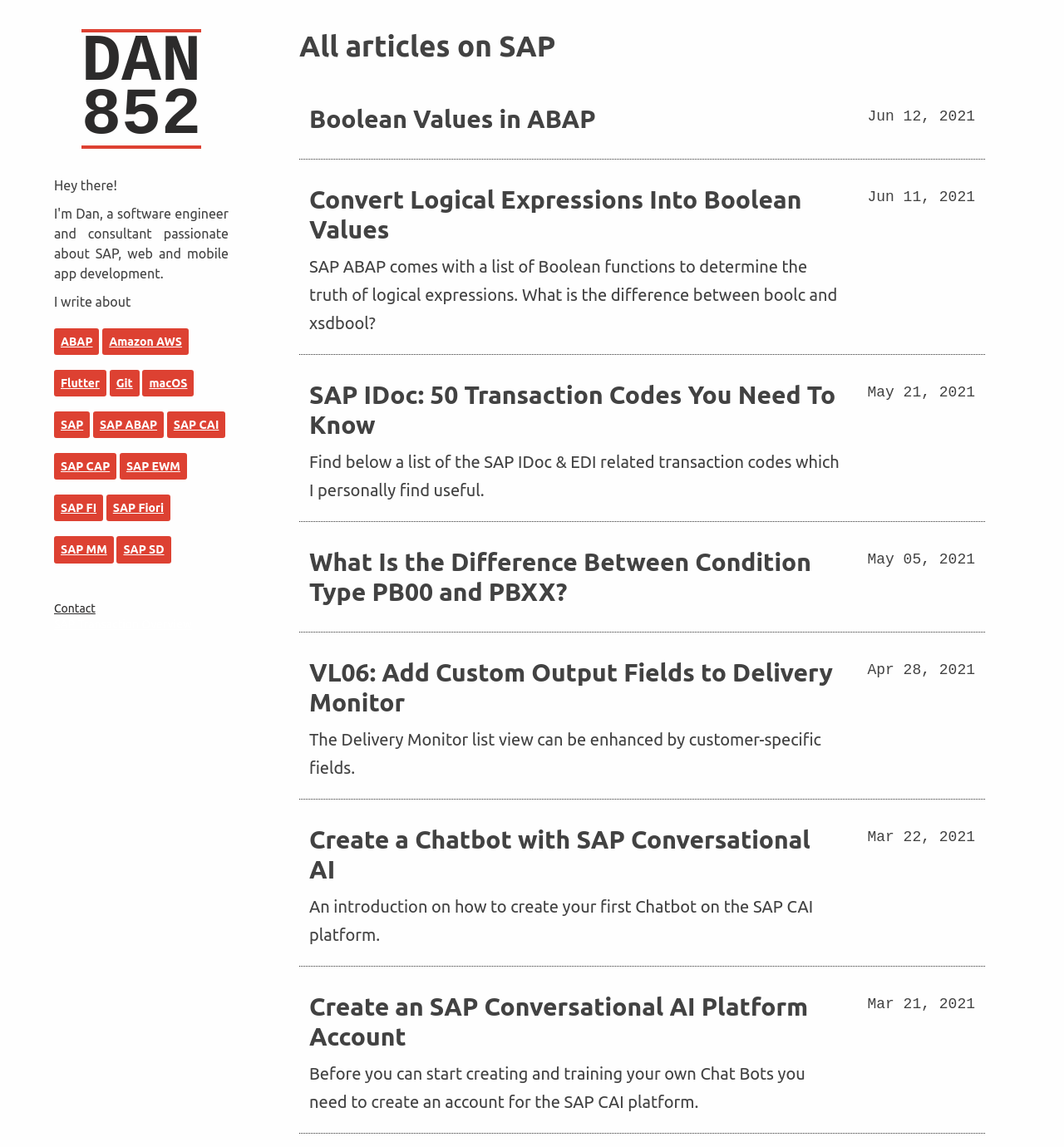Please predict the bounding box coordinates of the element's region where a click is necessary to complete the following instruction: "Create a Chatbot with SAP Conversational AI". The coordinates should be represented by four float numbers between 0 and 1, i.e., [left, top, right, bottom].

[0.291, 0.712, 0.791, 0.828]